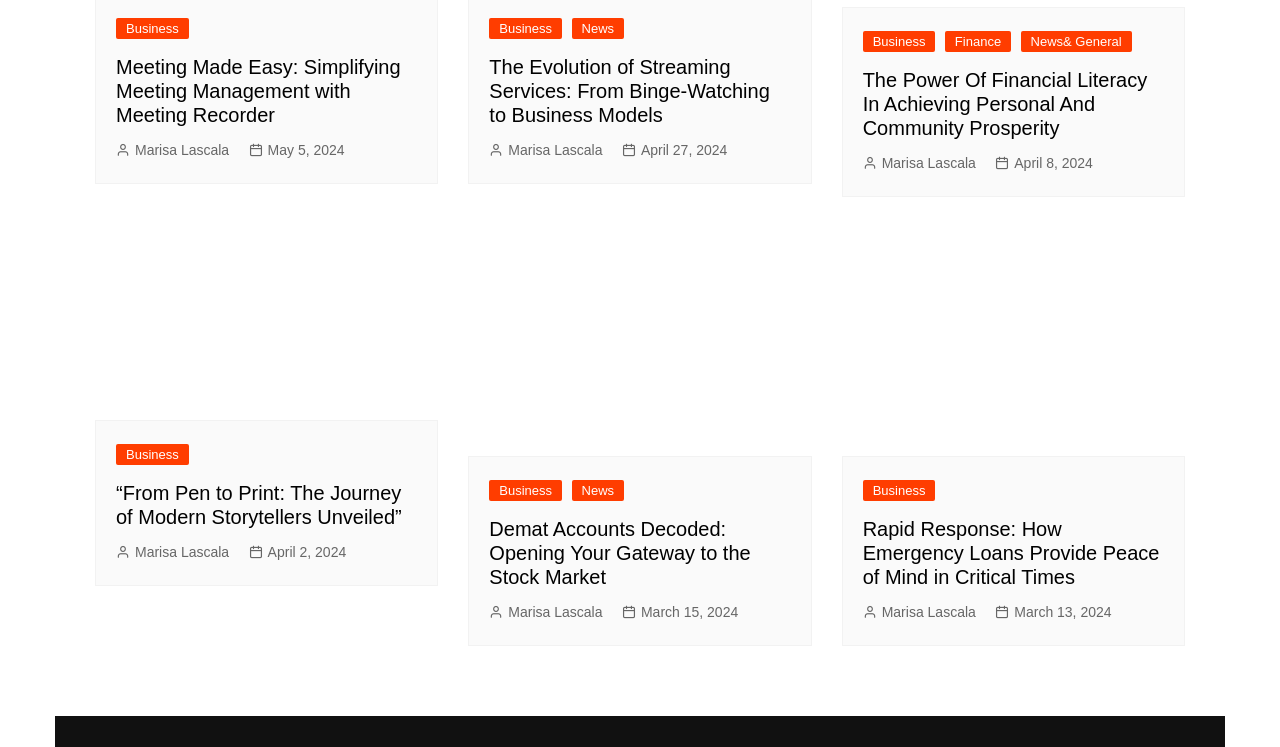Find and indicate the bounding box coordinates of the region you should select to follow the given instruction: "Explore the 'News' section".

[0.447, 0.024, 0.488, 0.052]